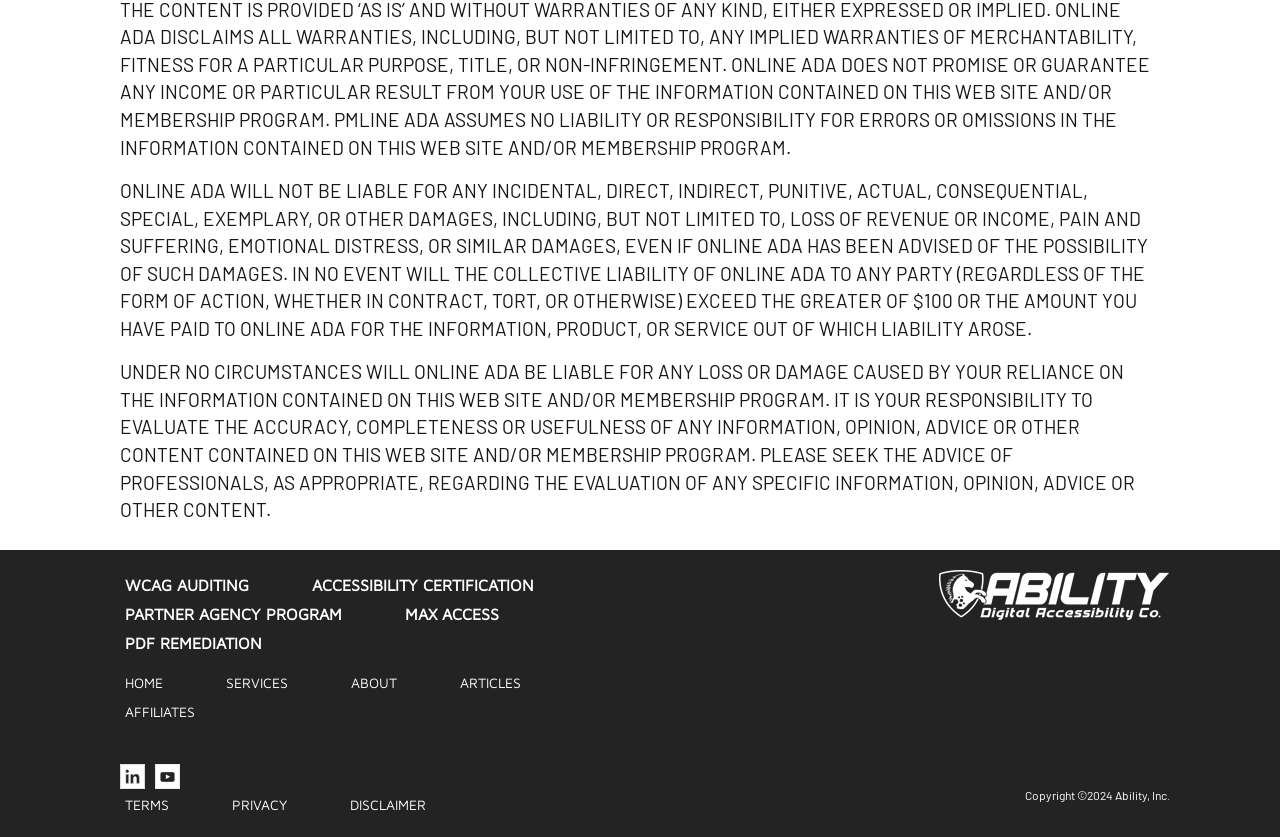Specify the bounding box coordinates of the element's area that should be clicked to execute the given instruction: "Click WCAG AUDITING". The coordinates should be four float numbers between 0 and 1, i.e., [left, top, right, bottom].

[0.09, 0.682, 0.202, 0.715]